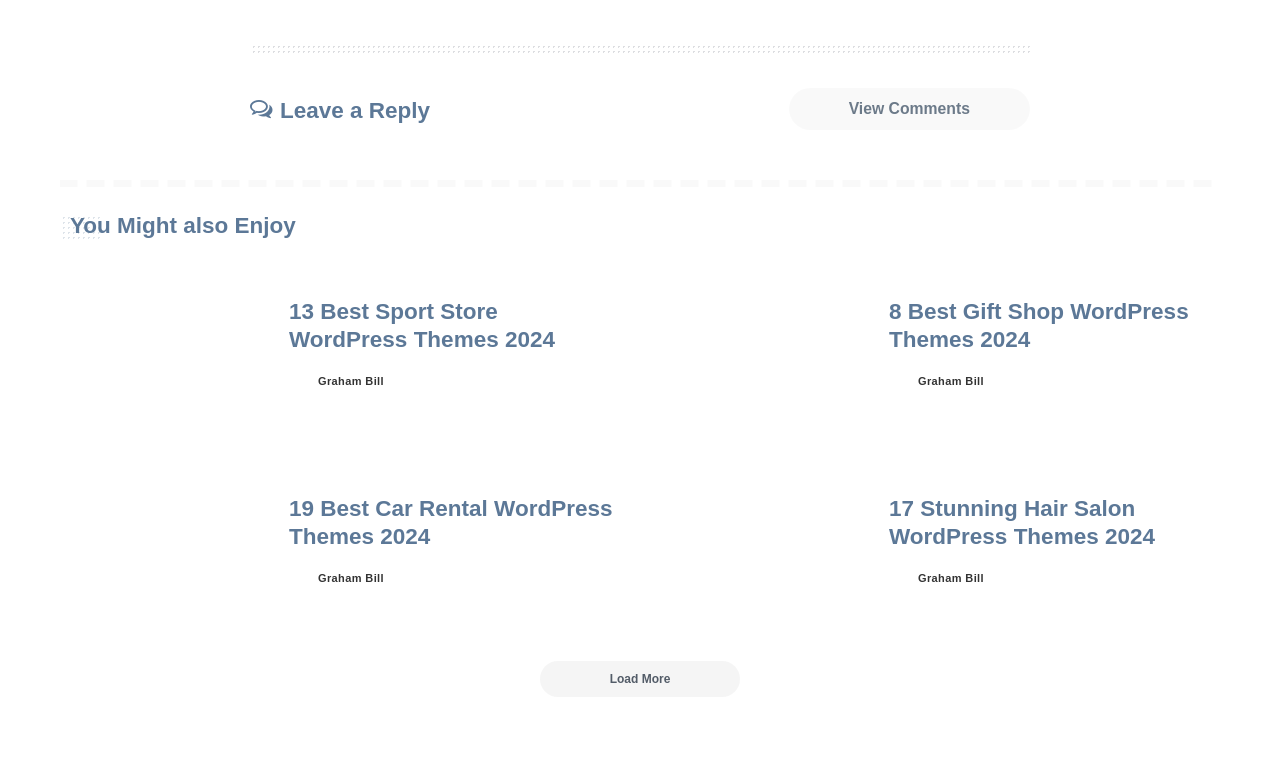Please provide a detailed answer to the question below by examining the image:
What is the function of the 'Load More' button?

The 'Load More' button is located at the bottom of the webpage, and its presence suggests that there is more content available beyond what is currently displayed. Clicking this button would likely load additional content, such as more WordPress themes or posts.